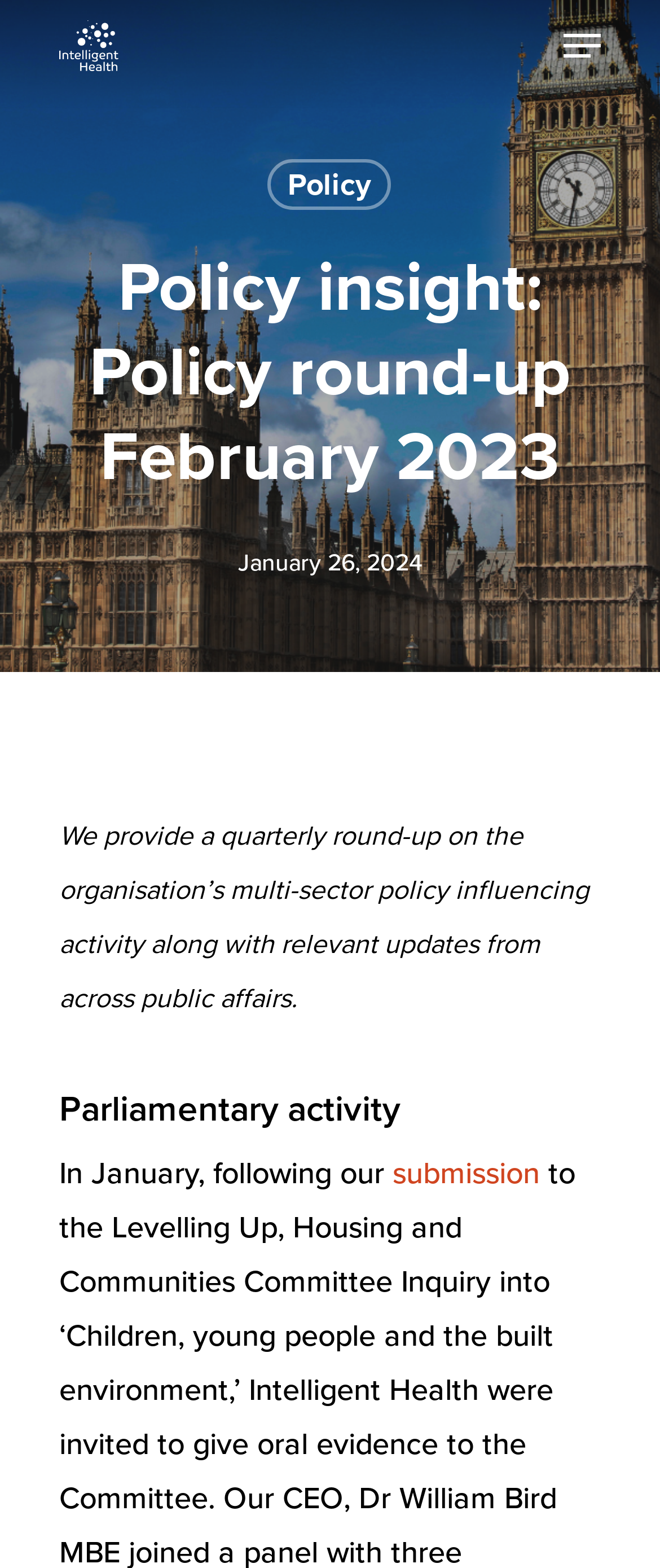Locate the primary heading on the webpage and return its text.

Policy insight: Policy round-up February 2023